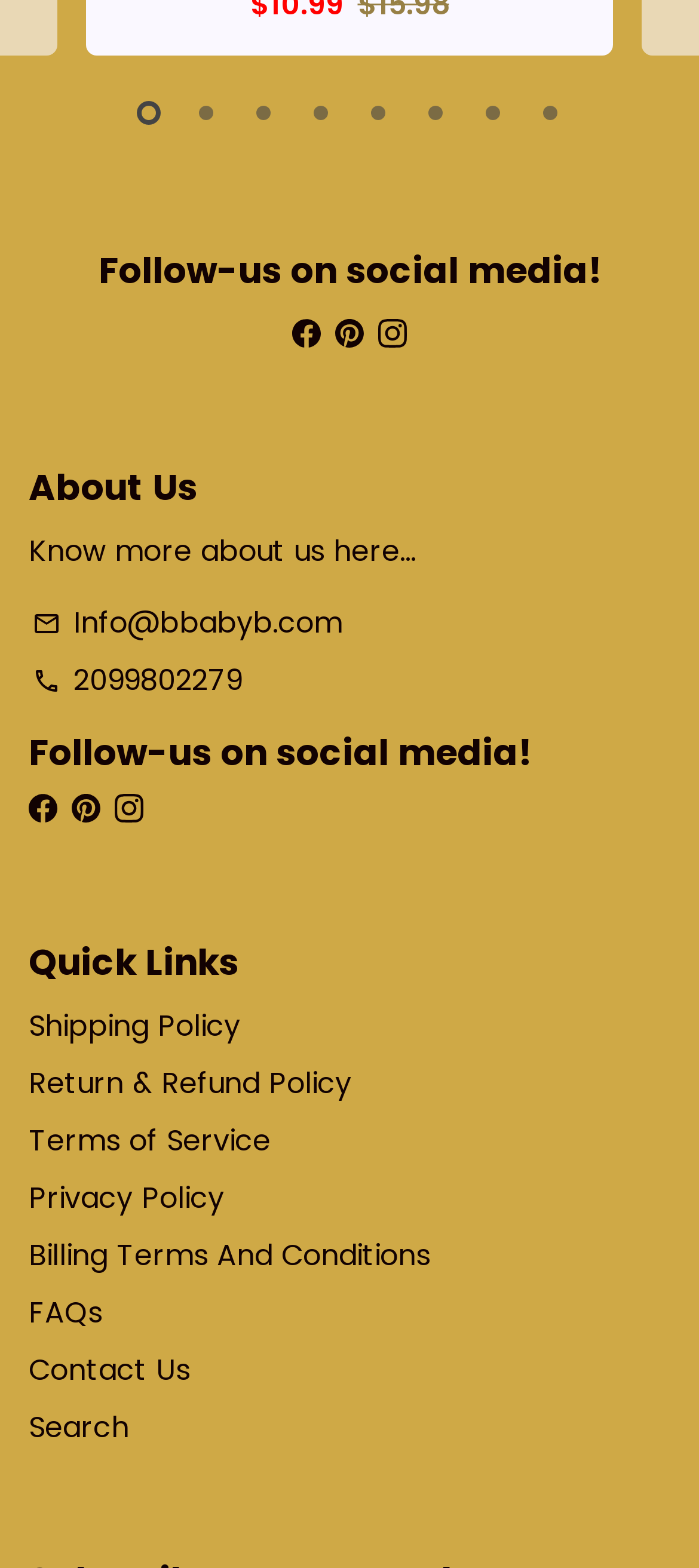Pinpoint the bounding box coordinates of the area that should be clicked to complete the following instruction: "Search". The coordinates must be given as four float numbers between 0 and 1, i.e., [left, top, right, bottom].

[0.041, 0.897, 0.185, 0.925]